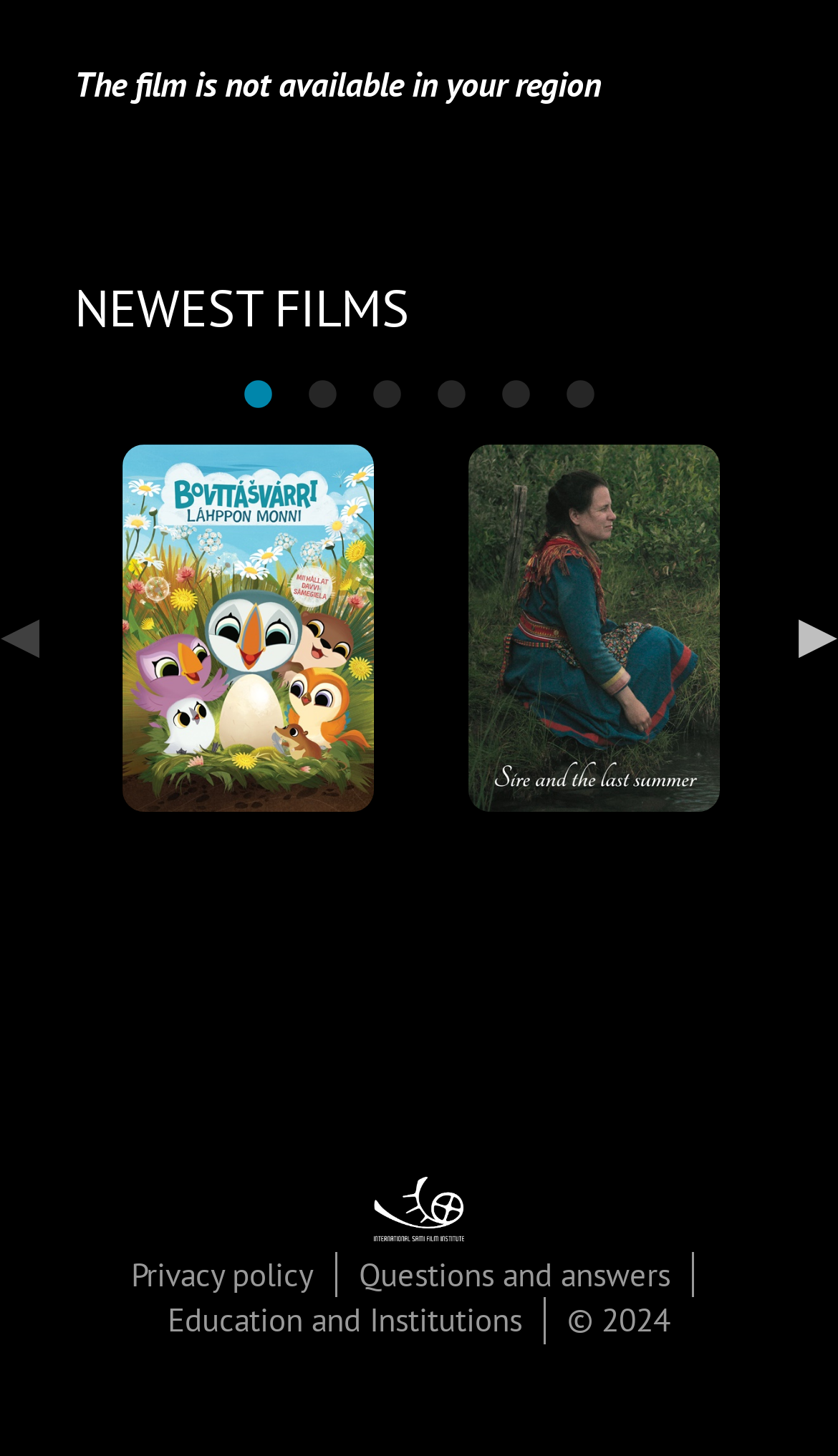Highlight the bounding box coordinates of the element that should be clicked to carry out the following instruction: "Read the 'Privacy policy'". The coordinates must be given as four float numbers ranging from 0 to 1, i.e., [left, top, right, bottom].

[0.156, 0.861, 0.374, 0.889]